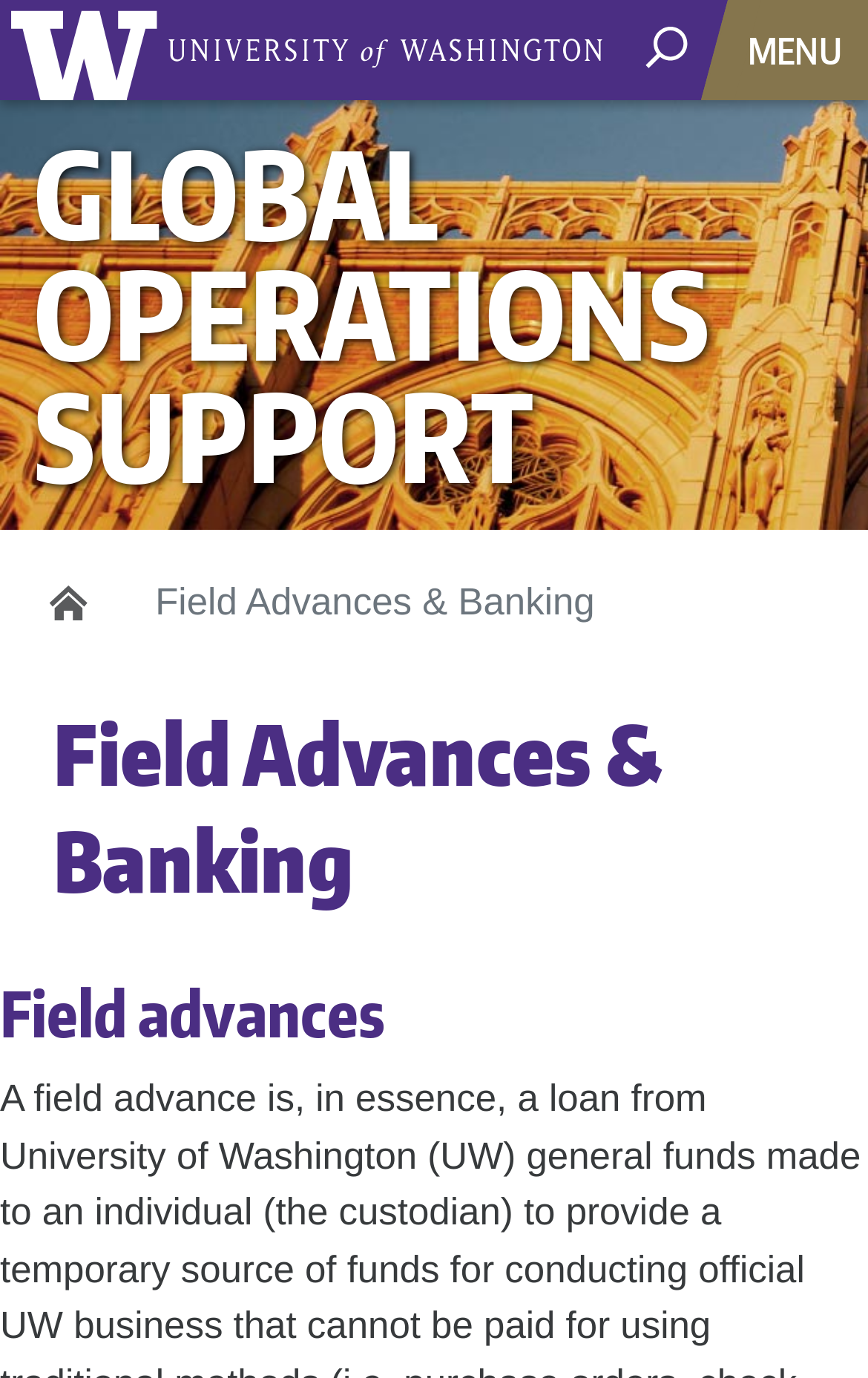Identify the main title of the webpage and generate its text content.

Field Advances & Banking